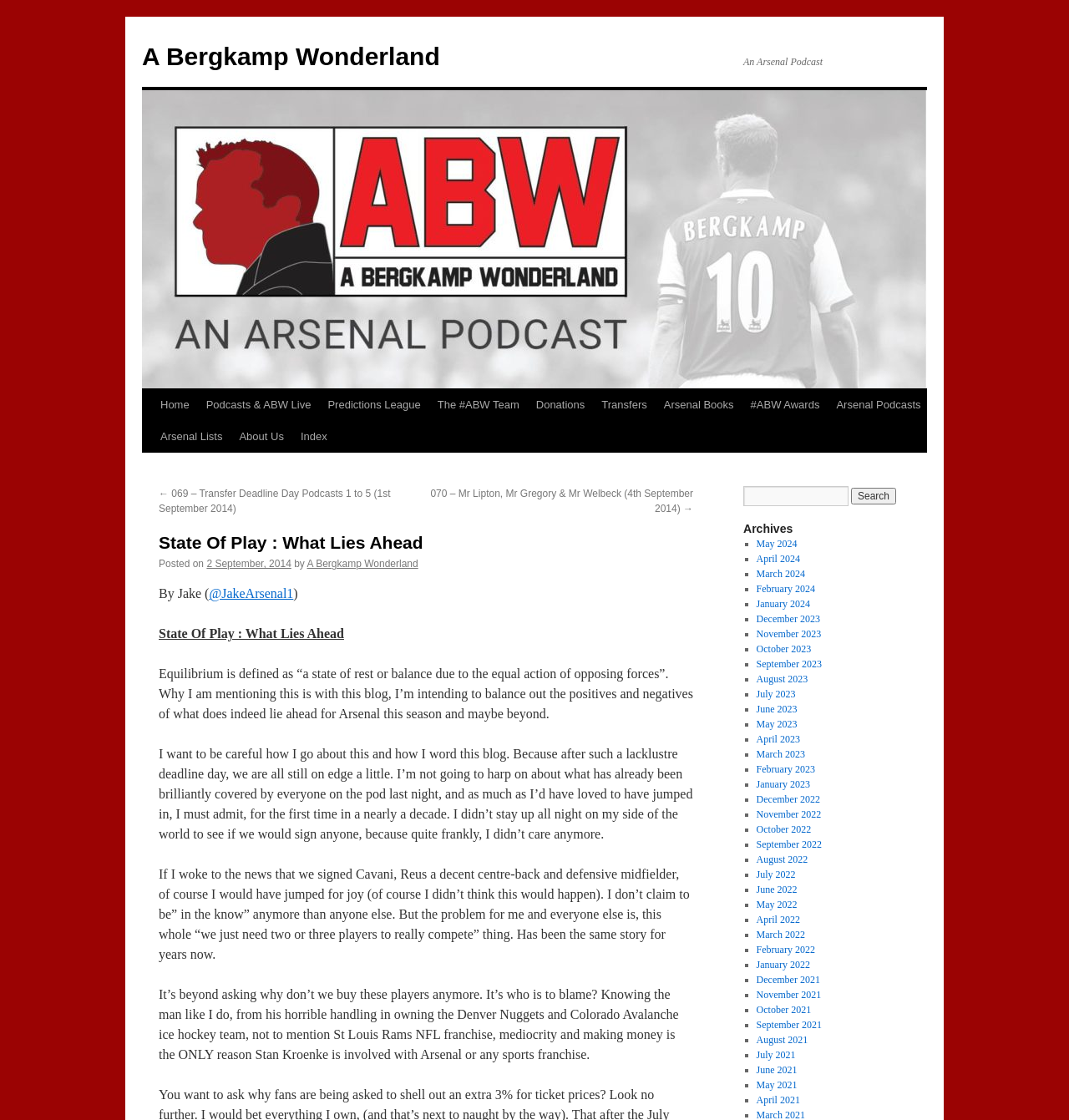Extract the text of the main heading from the webpage.

State Of Play : What Lies Ahead